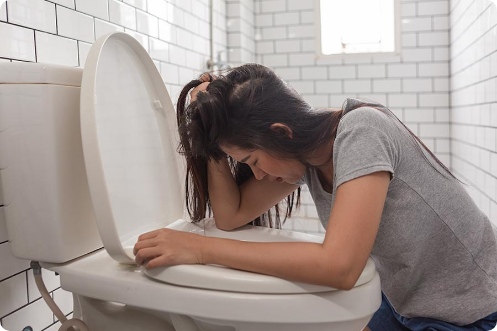Describe the important features and context of the image with as much detail as possible.

The image depicts a young woman in distress, hunched over a toilet in a bathroom. She is visibly upset, with her head resting on her arm as she grips her hair, suggesting she may be experiencing nausea or the urge to vomit. The bathroom features white tiled walls, creating a clean, clinical atmosphere that accentuates the seriousness of her condition. This scene effectively captures the emotional and physical discomfort associated with nausea, which can stem from various causes, including illness, stress, or dietary issues. This portrayal aligns with the broader discussion about nausea and its implications, emphasizing the importance of seeking appropriate medical attention when experiencing such symptoms.